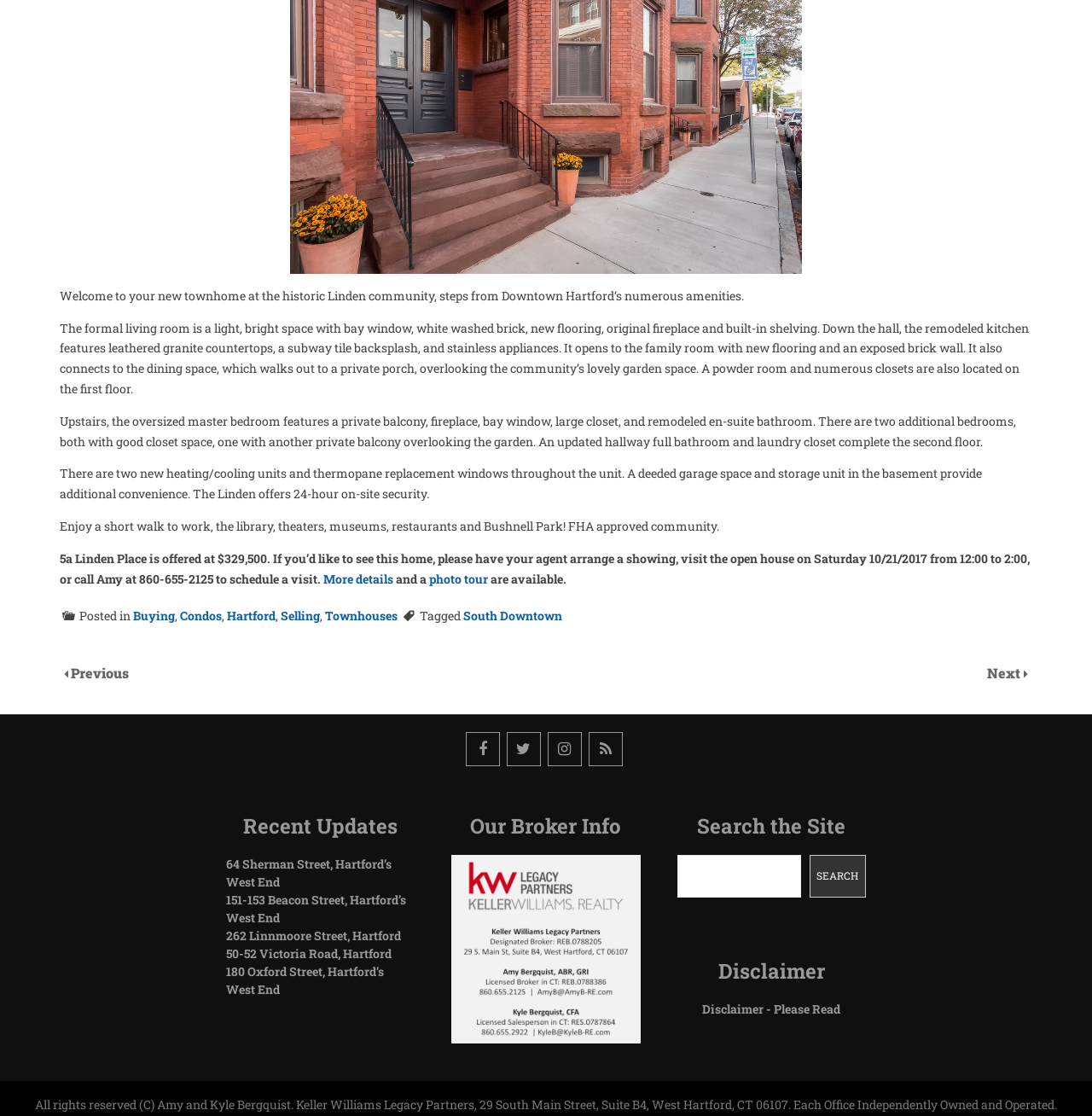Locate the bounding box coordinates of the UI element described by: "More details". Provide the coordinates as four float numbers between 0 and 1, formatted as [left, top, right, bottom].

[0.296, 0.511, 0.36, 0.526]